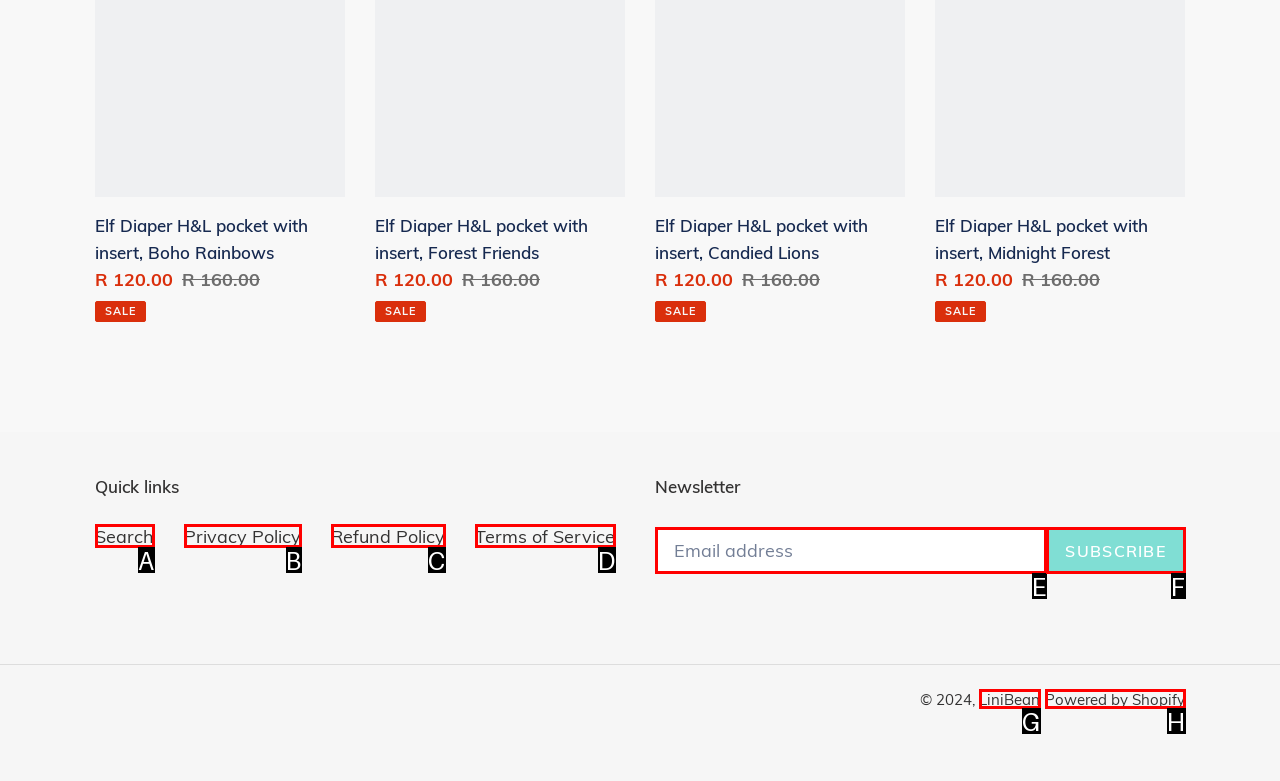Given the description: Powered by Shopify, identify the matching HTML element. Provide the letter of the correct option.

H